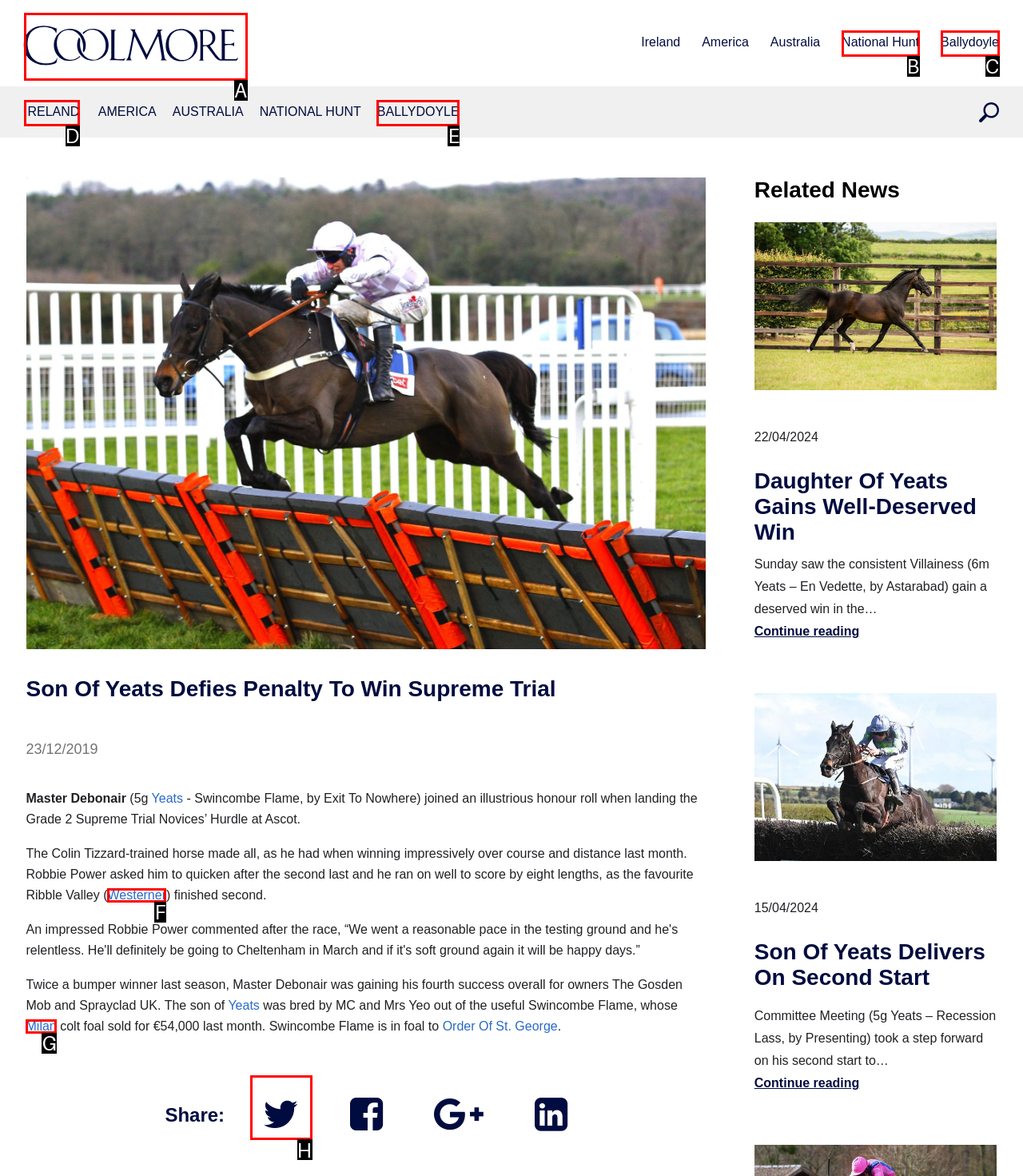Which lettered option matches the following description: 18 rules in vaastu
Provide the letter of the matching option directly.

None